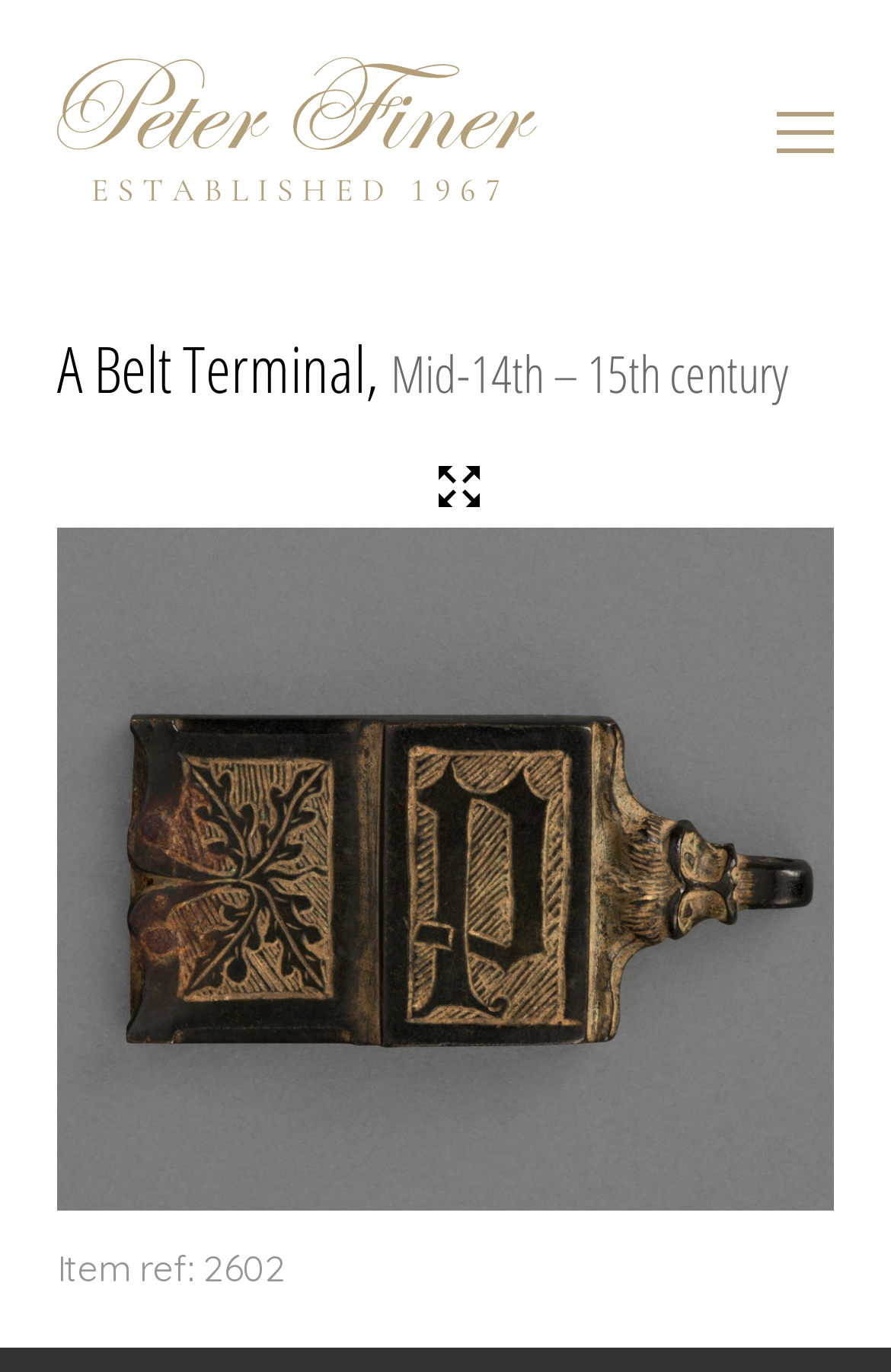Answer the question in one word or a short phrase:
Is there a button to view the image in full screen?

Yes